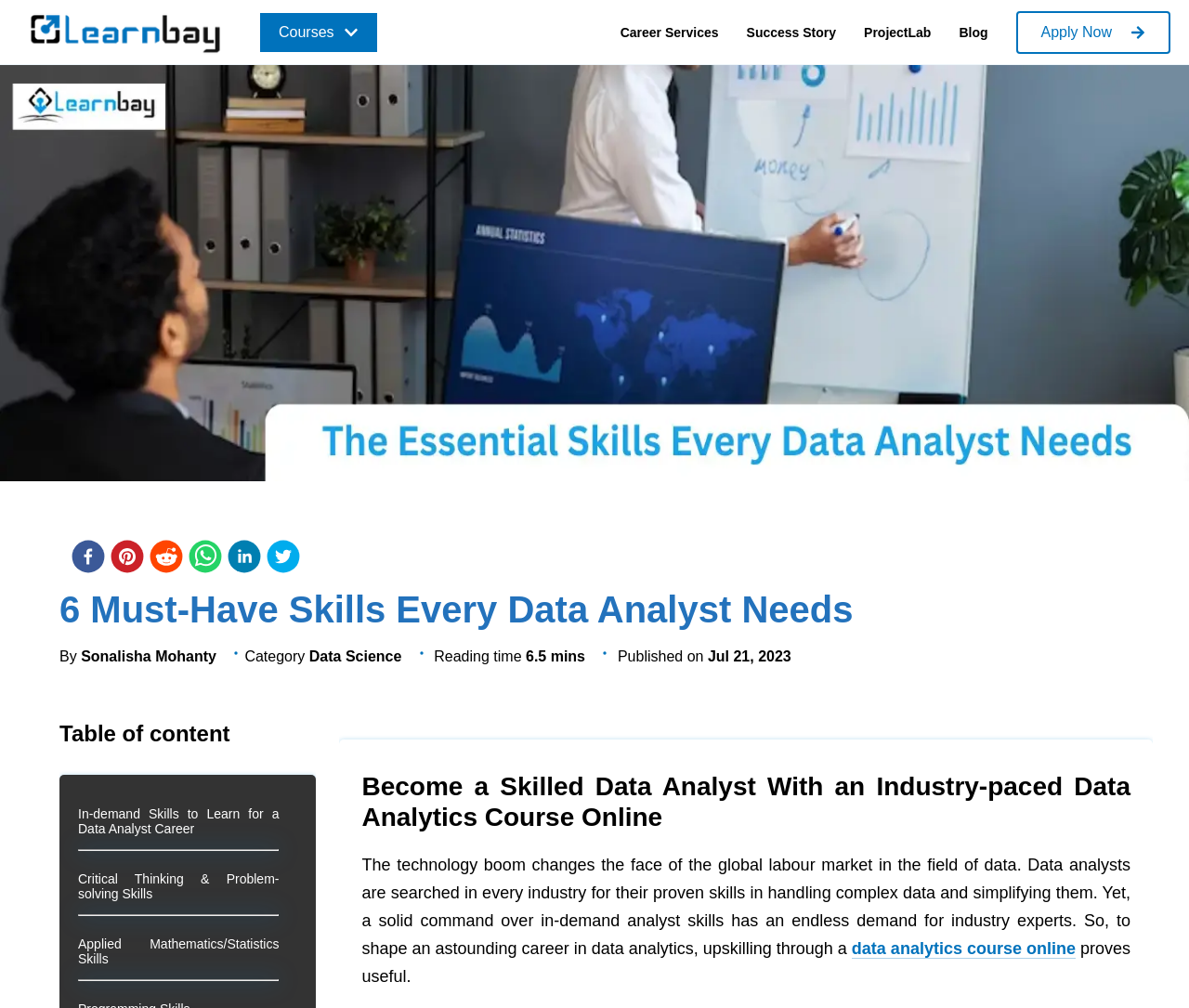Kindly provide the bounding box coordinates of the section you need to click on to fulfill the given instruction: "Click the 'Apply Now' button".

[0.854, 0.011, 0.984, 0.053]